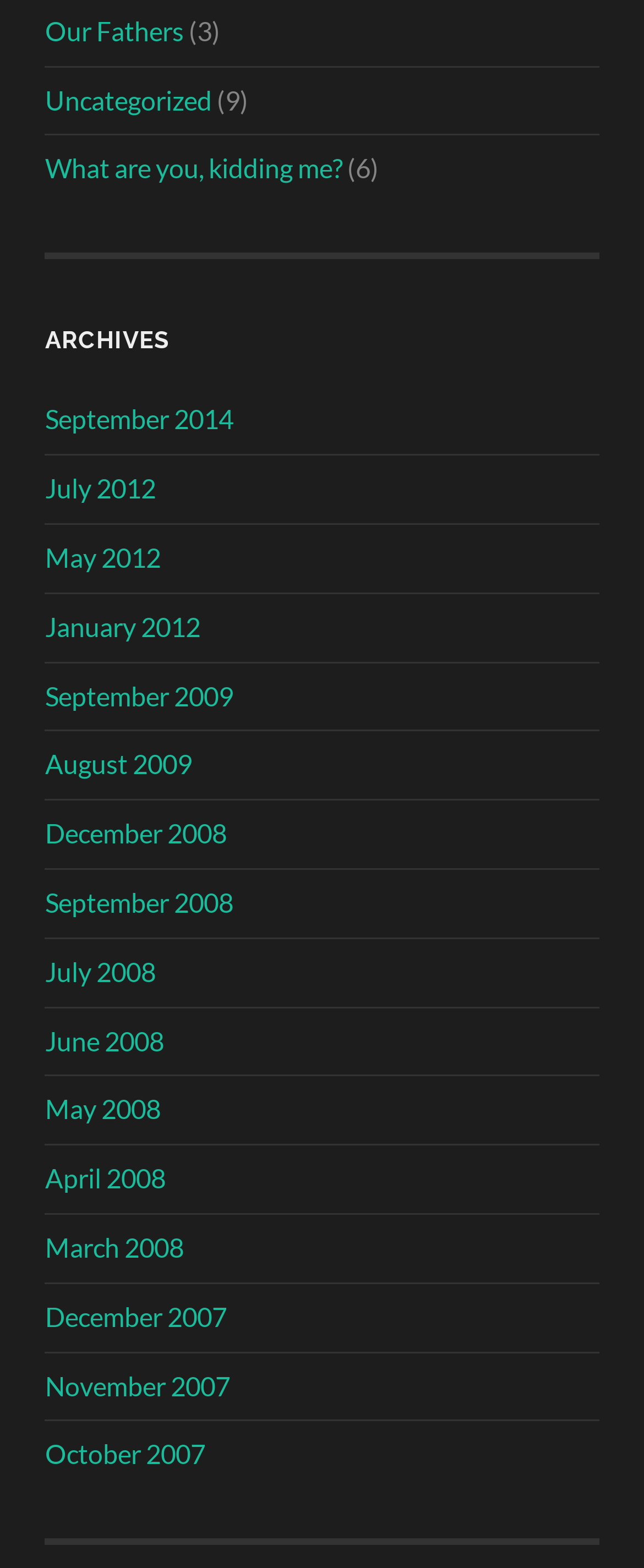How many posts are listed on the webpage?
Please utilize the information in the image to give a detailed response to the question.

I counted the number of links at the top of the webpage, excluding the links under the 'ARCHIVES' heading, and found a total of 3 posts listed.